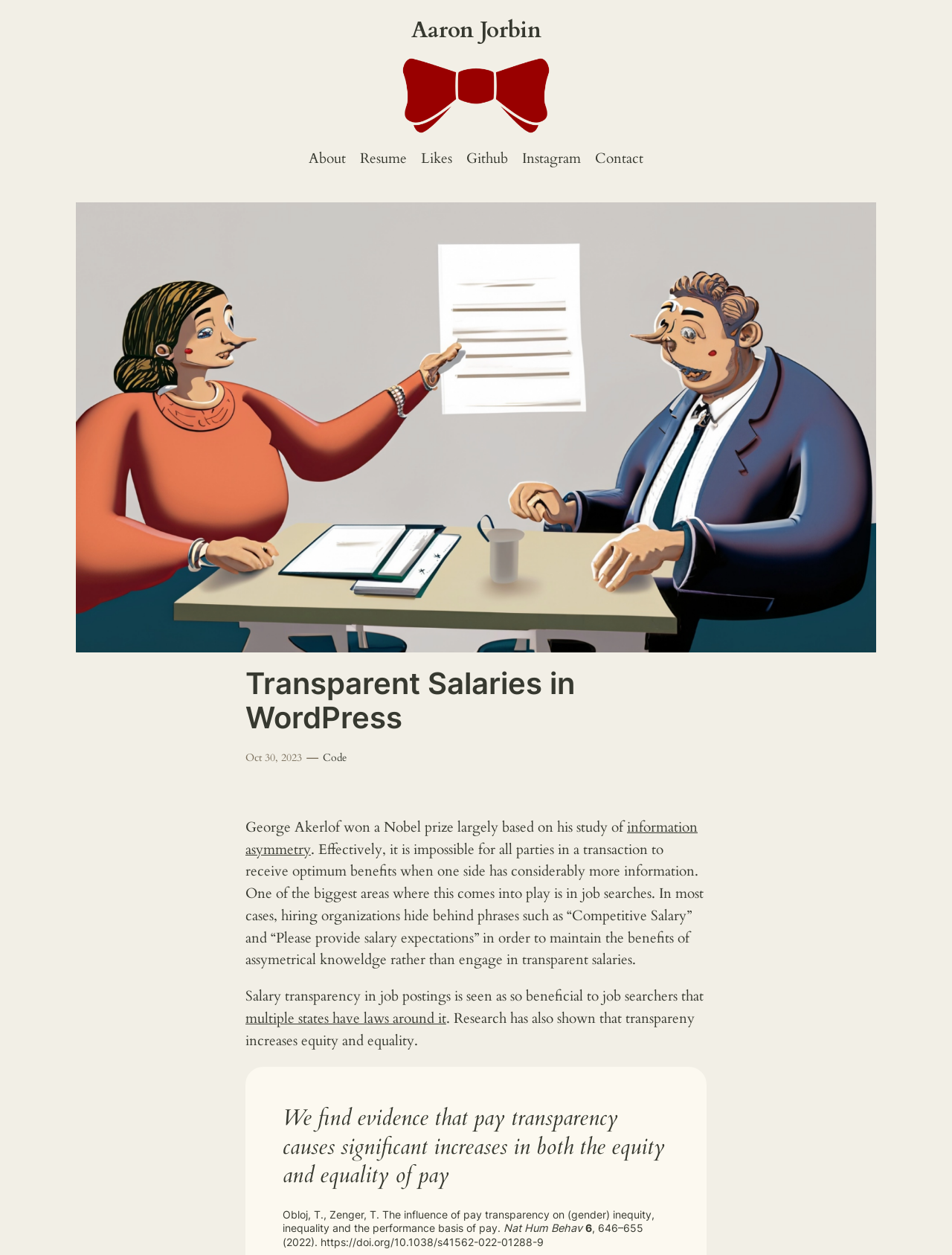Provide the bounding box coordinates of the section that needs to be clicked to accomplish the following instruction: "Read the article about transparent salaries in WordPress."

[0.258, 0.531, 0.742, 0.586]